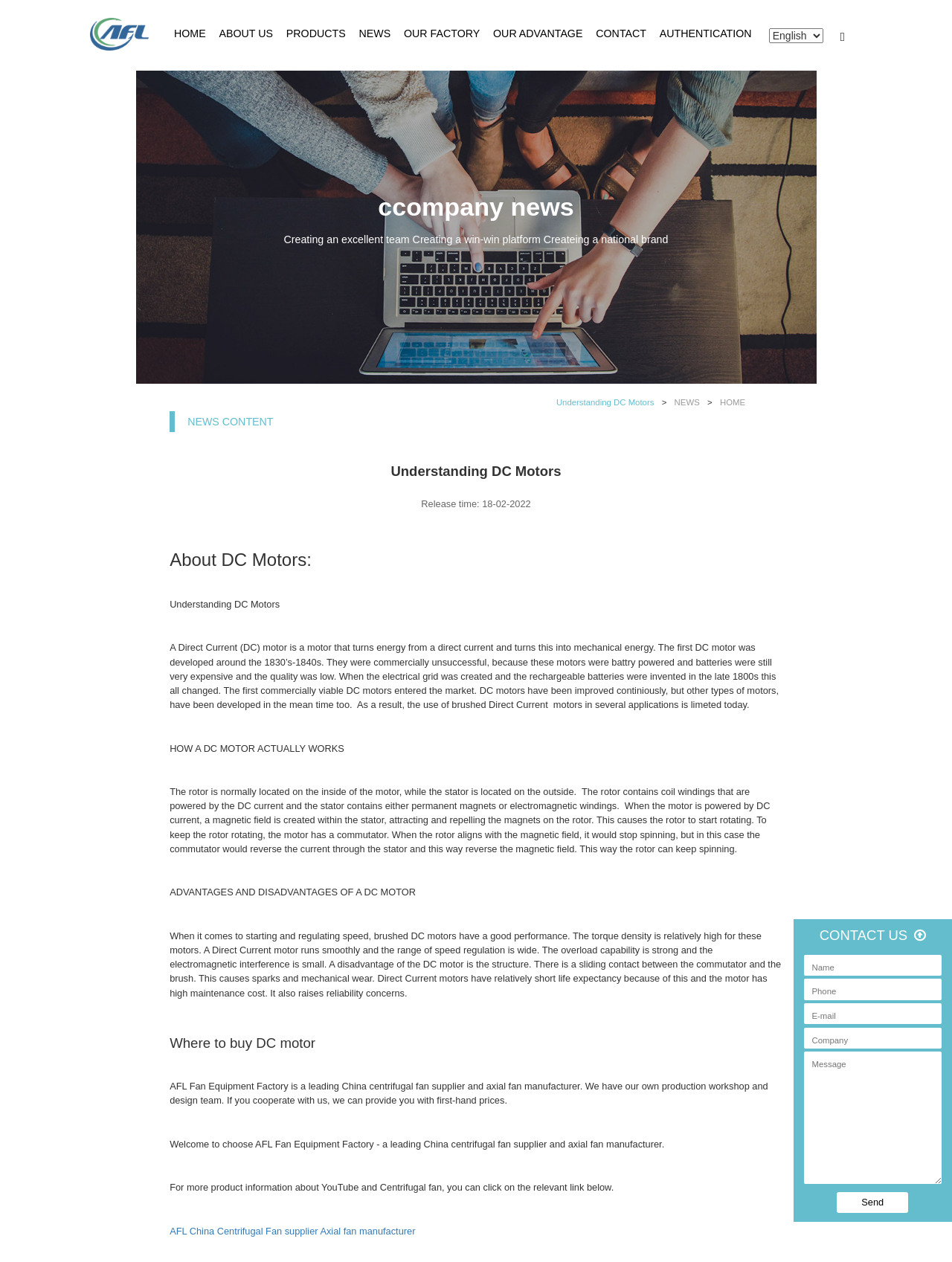Determine the bounding box coordinates of the element that should be clicked to execute the following command: "Click the HOME link".

[0.183, 0.022, 0.216, 0.031]